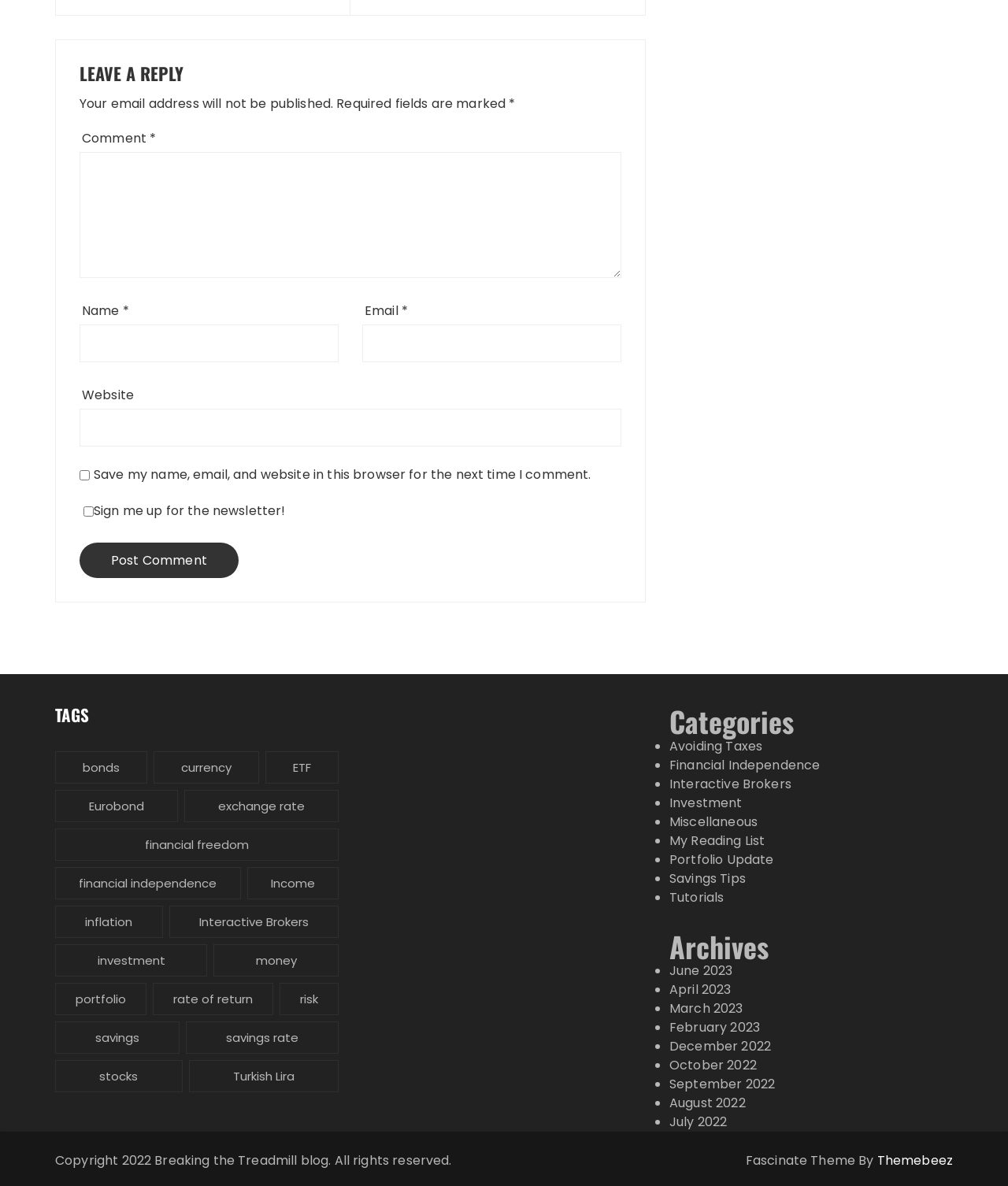Identify the bounding box coordinates of the clickable region necessary to fulfill the following instruction: "Explore categories". The bounding box coordinates should be four float numbers between 0 and 1, i.e., [left, top, right, bottom].

[0.664, 0.595, 0.945, 0.621]